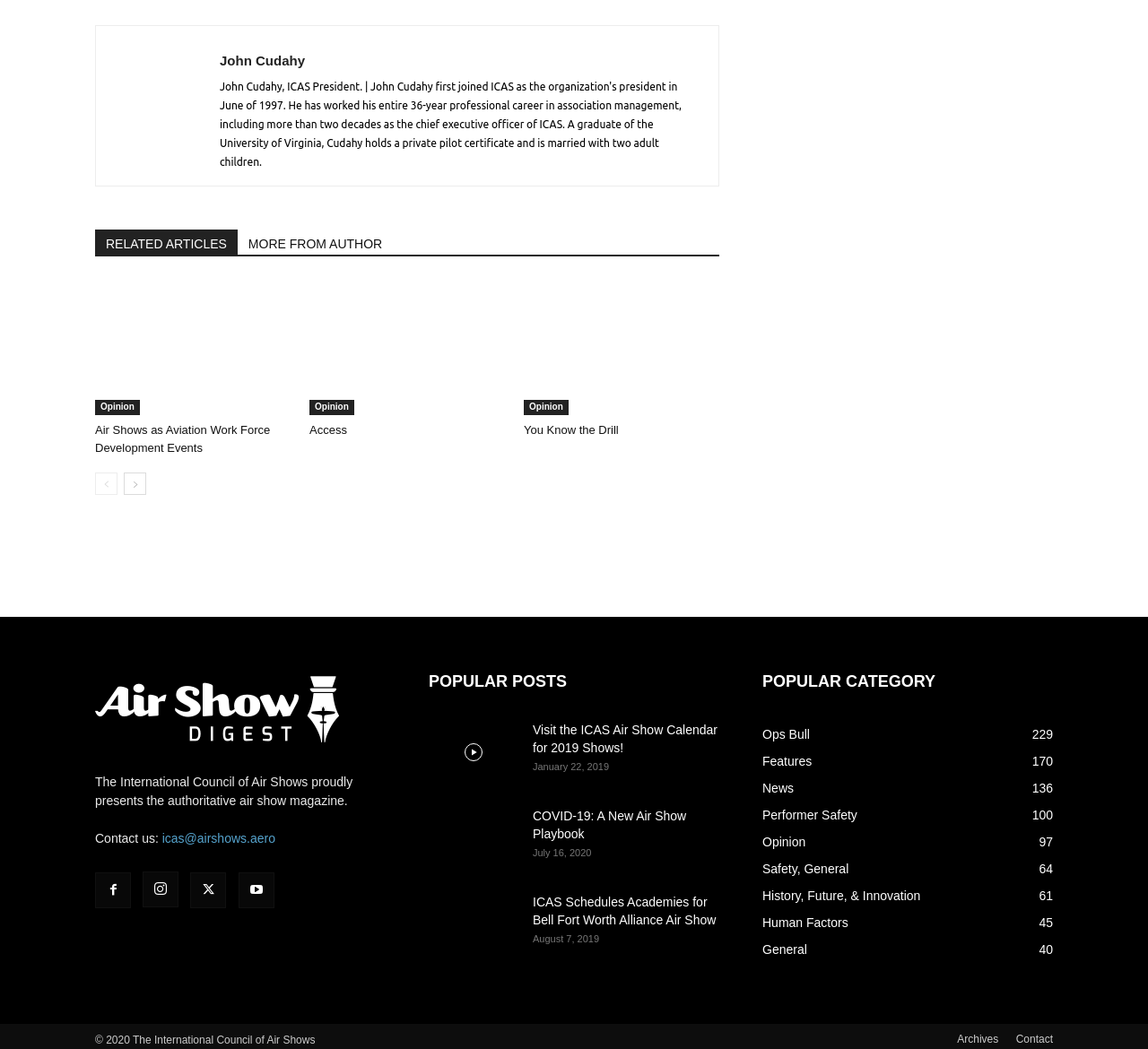Please locate the bounding box coordinates of the element that should be clicked to achieve the given instruction: "View the 'COVID-19: A New Air Show Playbook' article".

[0.464, 0.771, 0.598, 0.801]